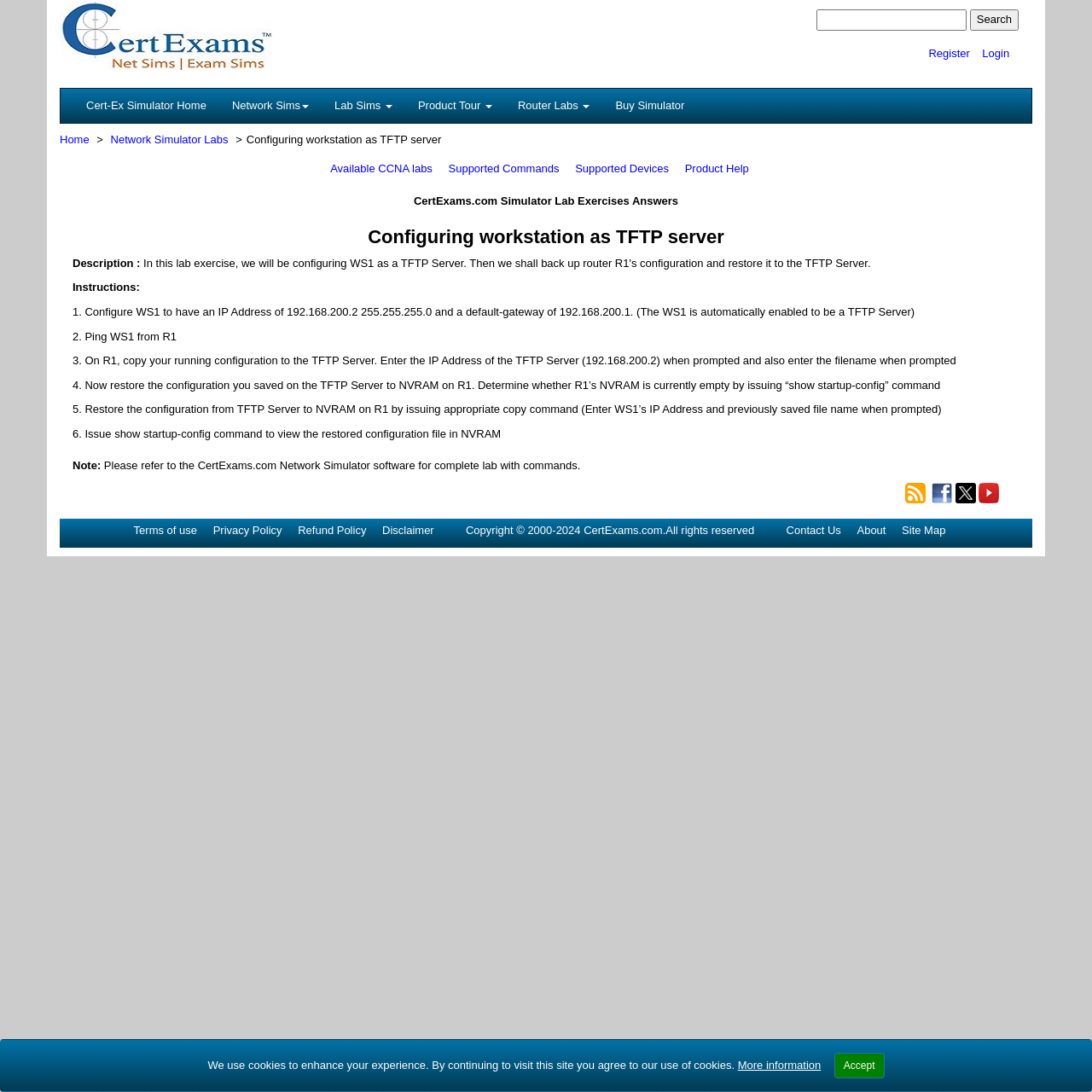Identify the bounding box coordinates of the part that should be clicked to carry out this instruction: "Click the 'Register' link".

[0.85, 0.043, 0.888, 0.055]